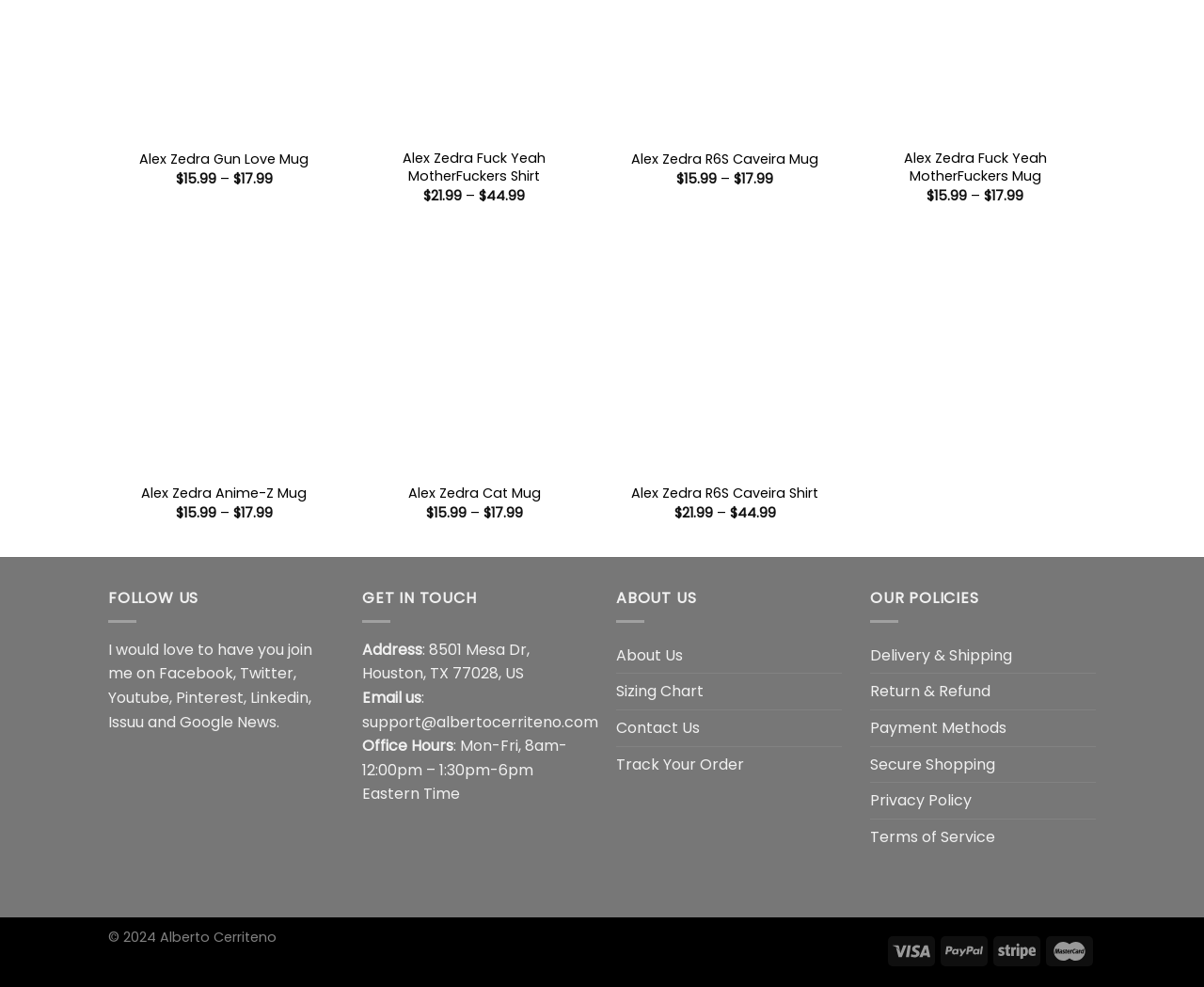Please identify the bounding box coordinates of the element's region that needs to be clicked to fulfill the following instruction: "Read the 'About Us' page". The bounding box coordinates should consist of four float numbers between 0 and 1, i.e., [left, top, right, bottom].

[0.512, 0.646, 0.567, 0.682]